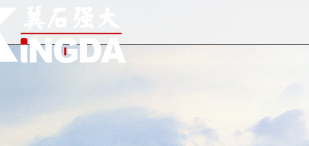What color is used as an accent in the logo design?
Provide a well-explained and detailed answer to the question.

The design incorporates a combination of bold lettering and a red accent that enhances the visual identity of the brand, suggesting a bold and innovative approach.